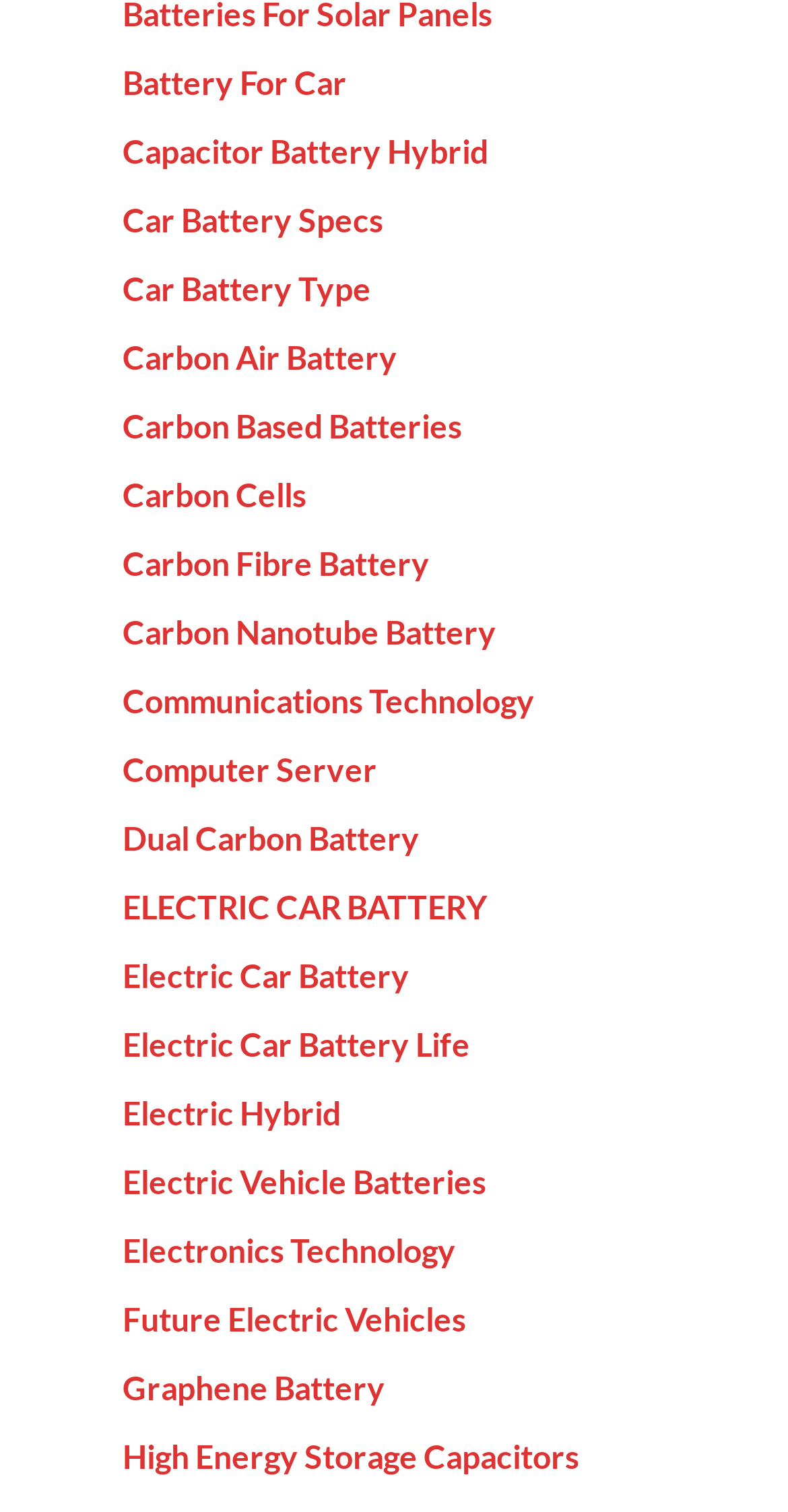Please locate the bounding box coordinates of the element's region that needs to be clicked to follow the instruction: "Click on Amazon Kindle". The bounding box coordinates should be provided as four float numbers between 0 and 1, i.e., [left, top, right, bottom].

None